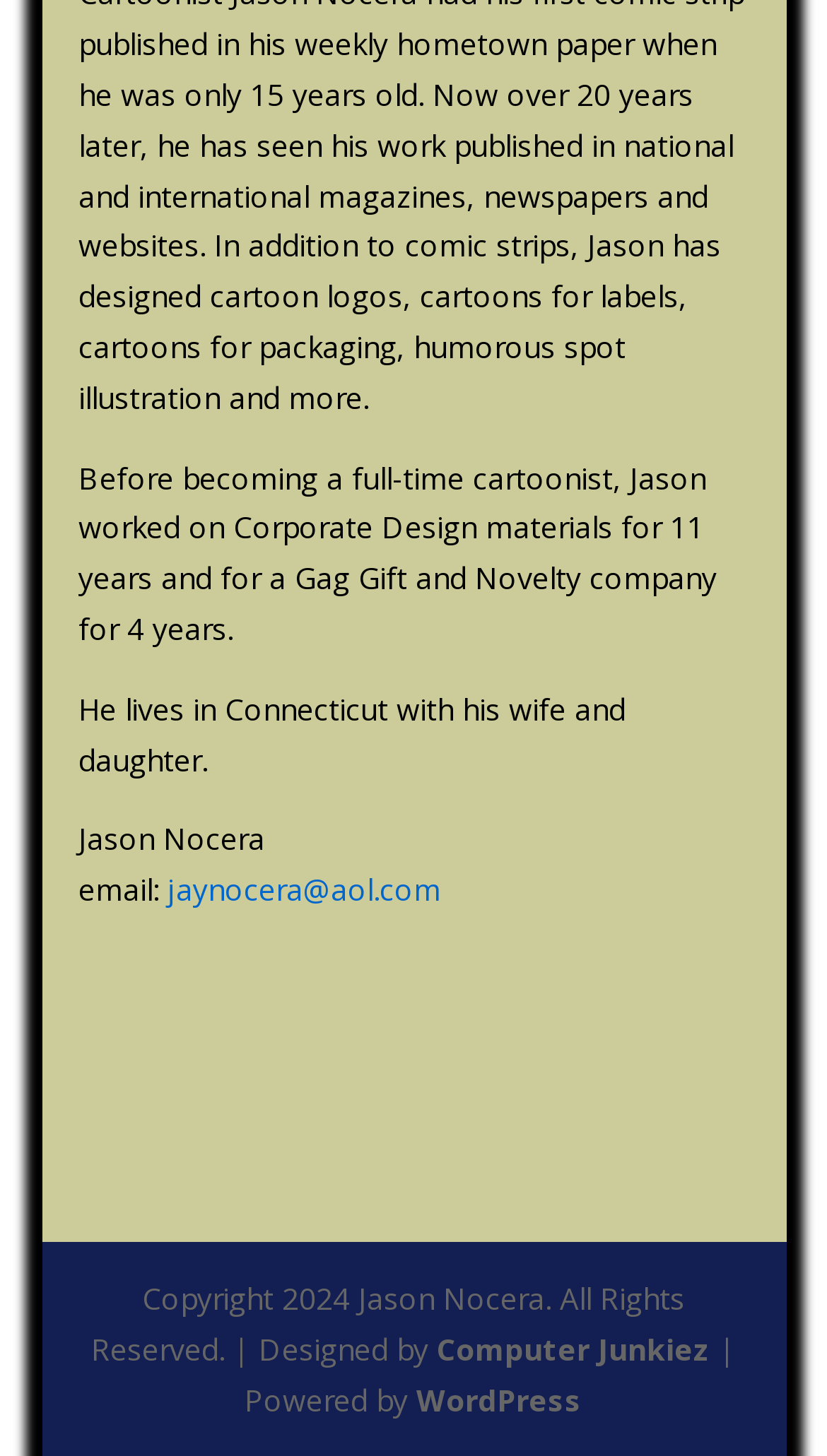Examine the image carefully and respond to the question with a detailed answer: 
Where does Jason live?

I found this information by reading the second sentence of the webpage, which states 'He lives in Connecticut with his wife and daughter'.